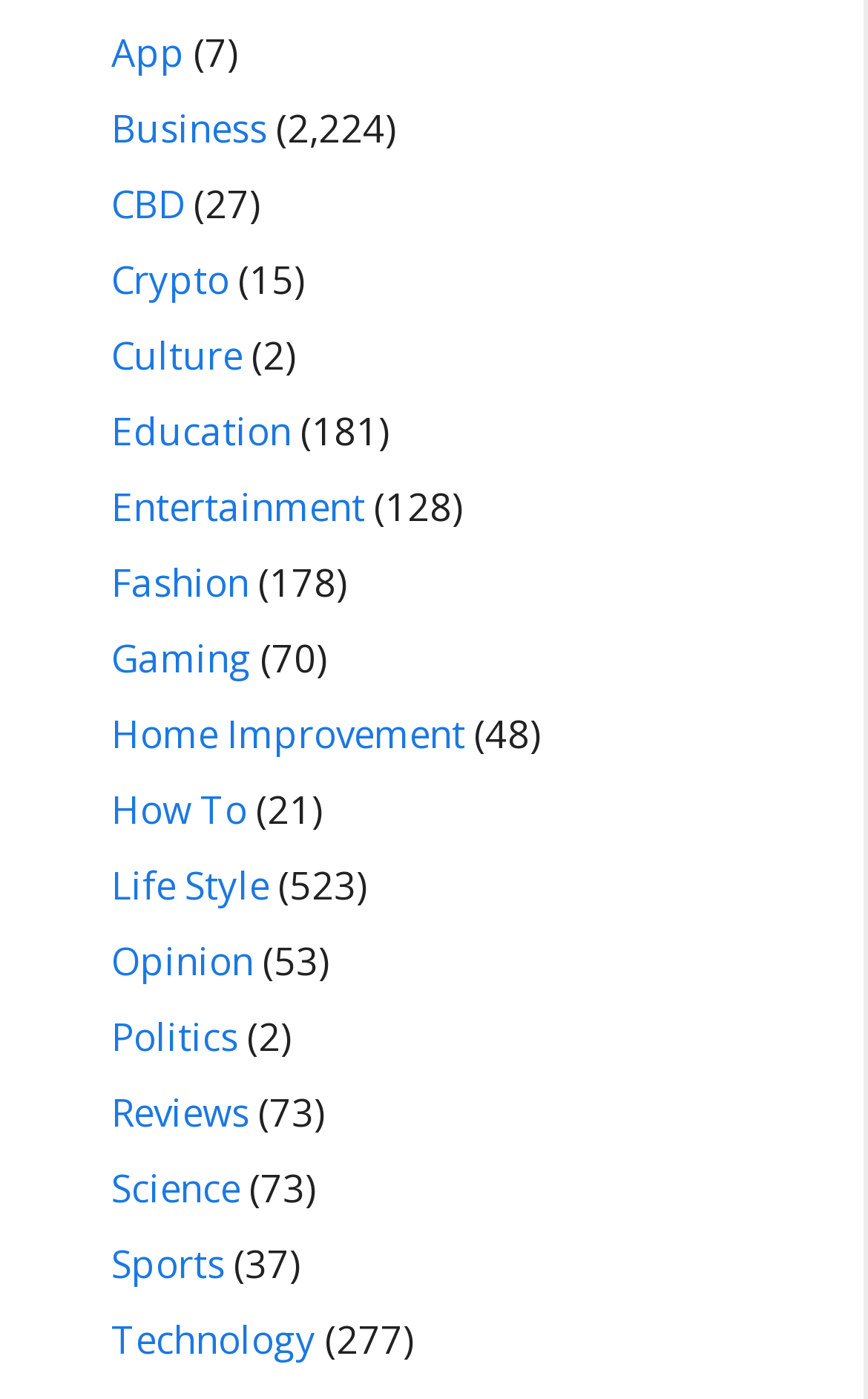Provide your answer in one word or a succinct phrase for the question: 
How many categories are available on this webpage?

25